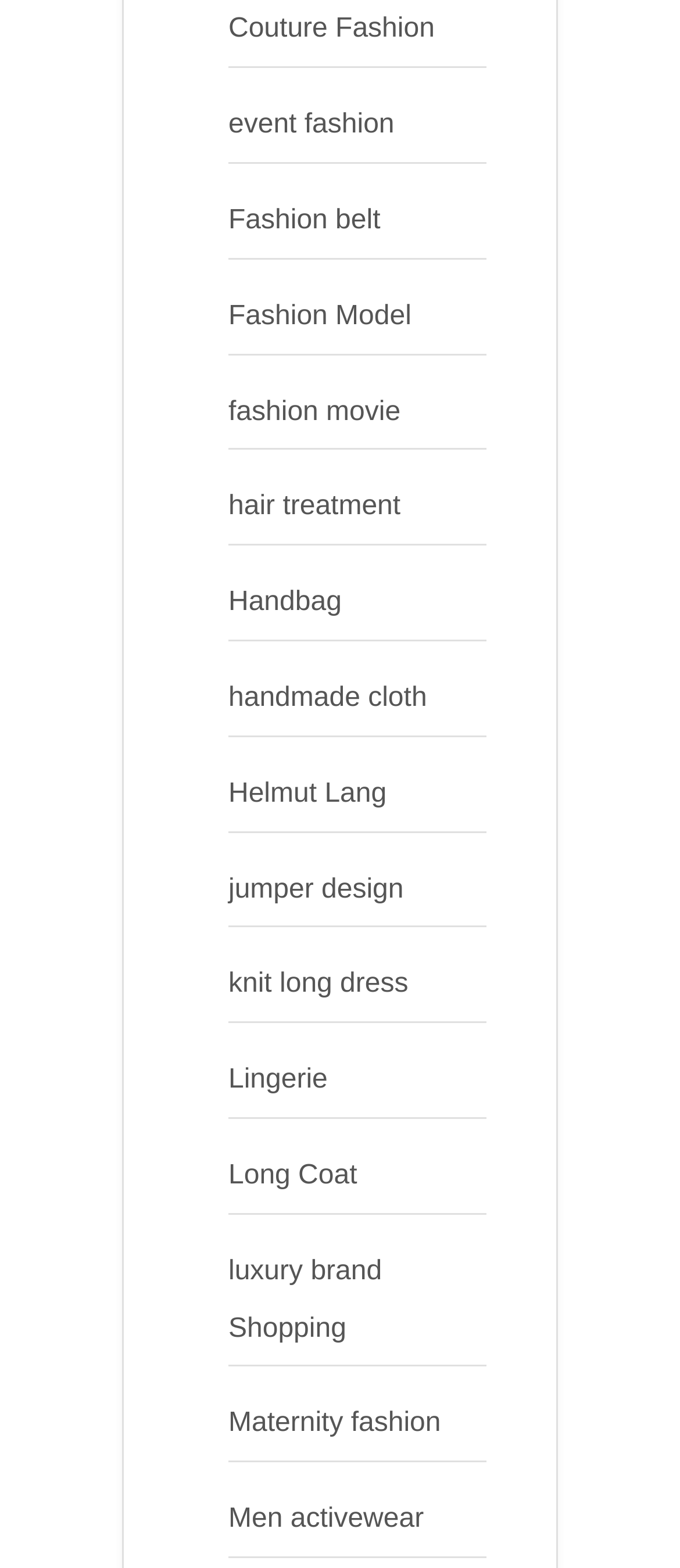Identify the bounding box coordinates of the element that should be clicked to fulfill this task: "Explore event fashion". The coordinates should be provided as four float numbers between 0 and 1, i.e., [left, top, right, bottom].

[0.336, 0.07, 0.58, 0.089]